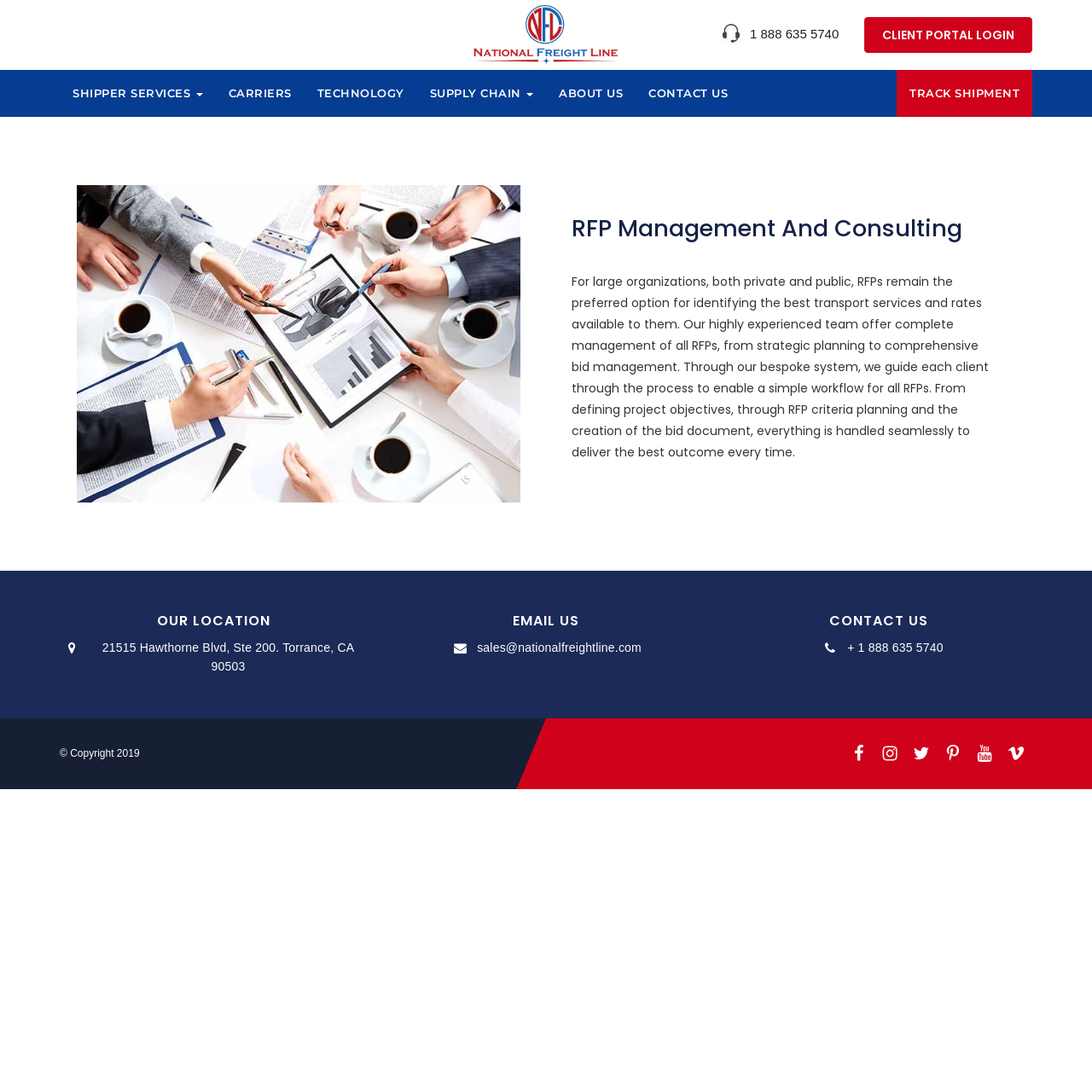Identify the bounding box coordinates of the clickable region to carry out the given instruction: "Call the phone number".

[0.686, 0.024, 0.768, 0.038]